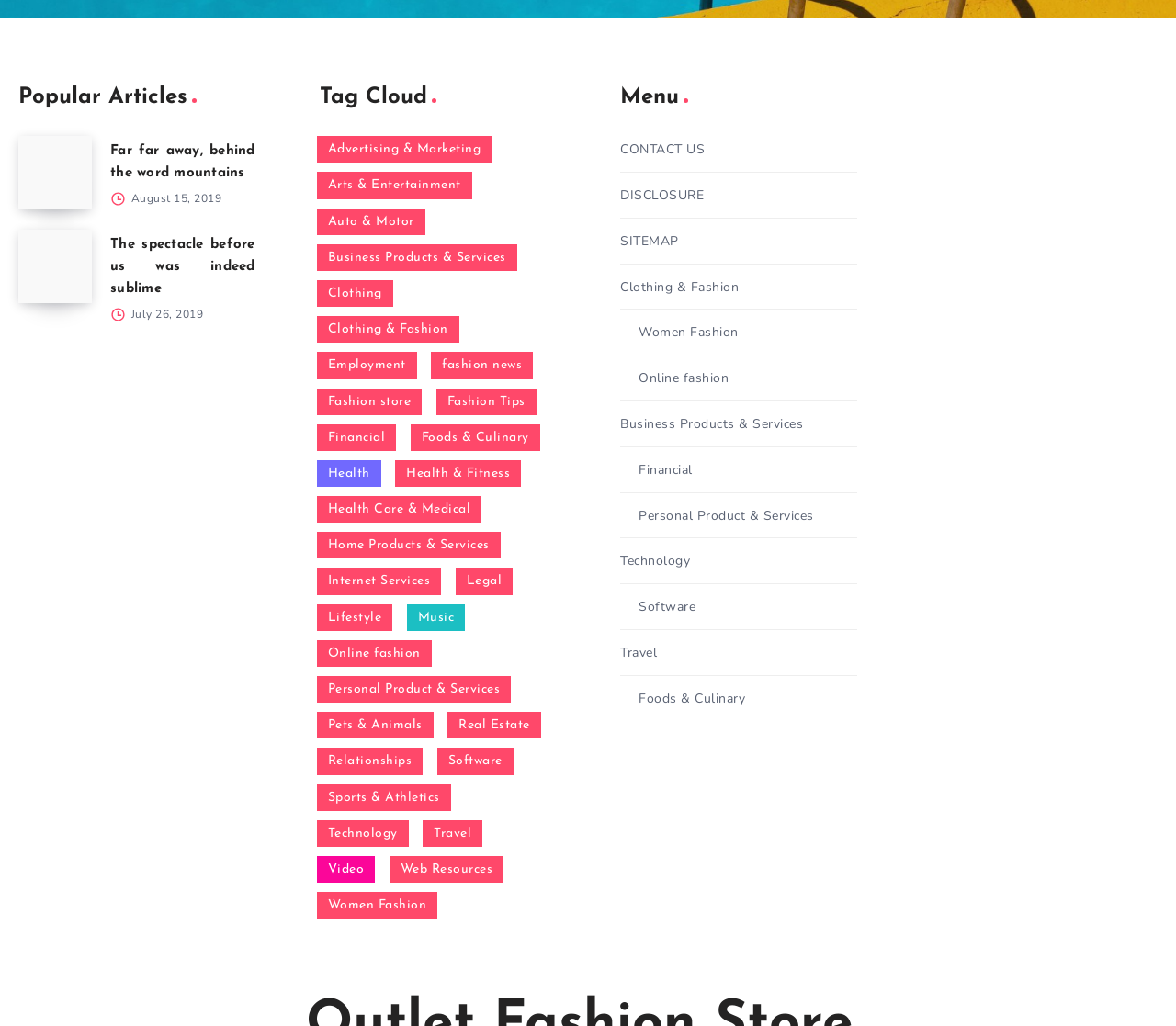Determine the bounding box coordinates for the clickable element to execute this instruction: "Explore 'Clothing & Fashion'". Provide the coordinates as four float numbers between 0 and 1, i.e., [left, top, right, bottom].

[0.269, 0.308, 0.39, 0.334]